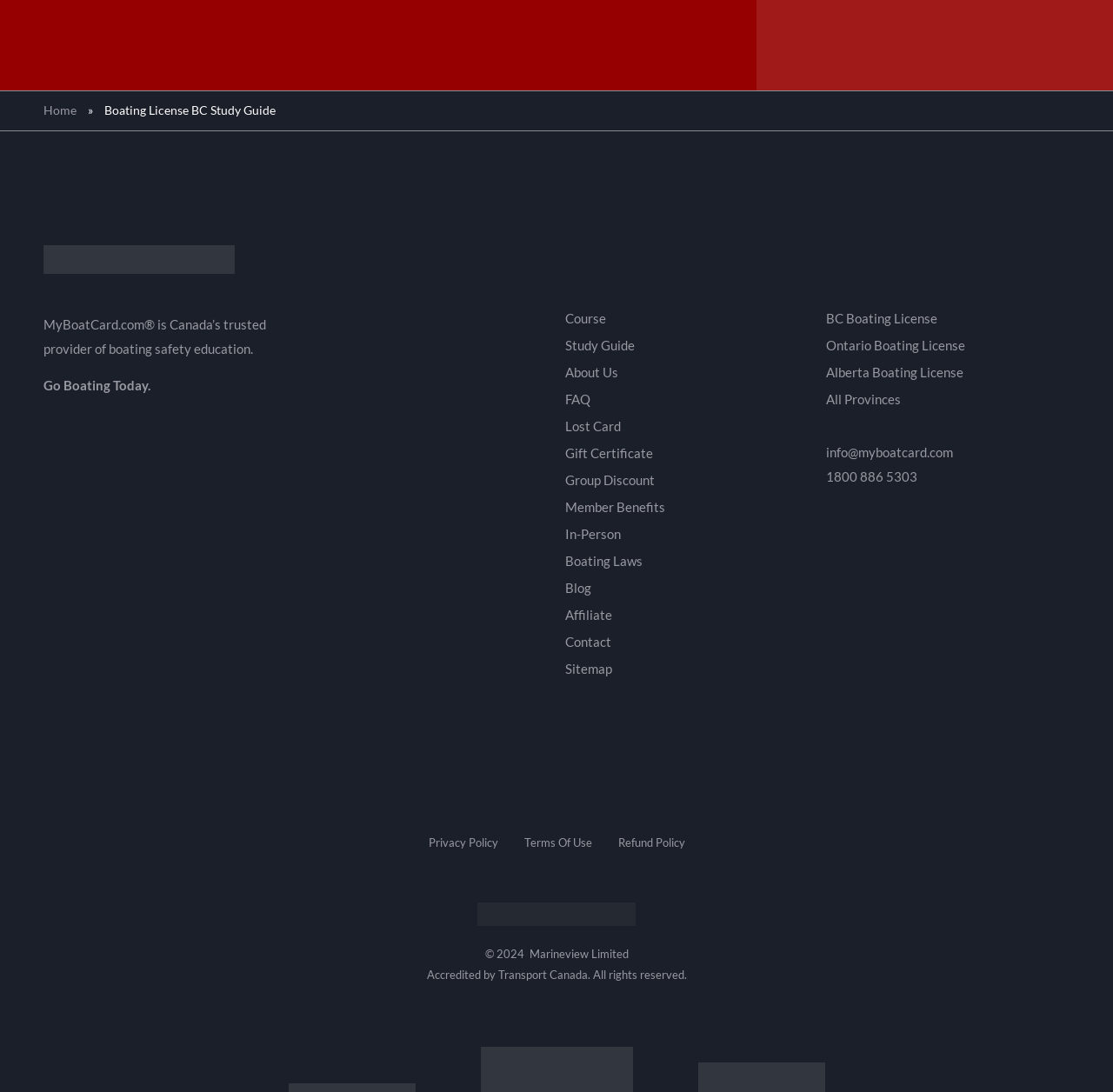Determine the coordinates of the bounding box for the clickable area needed to execute this instruction: "Search in book".

None